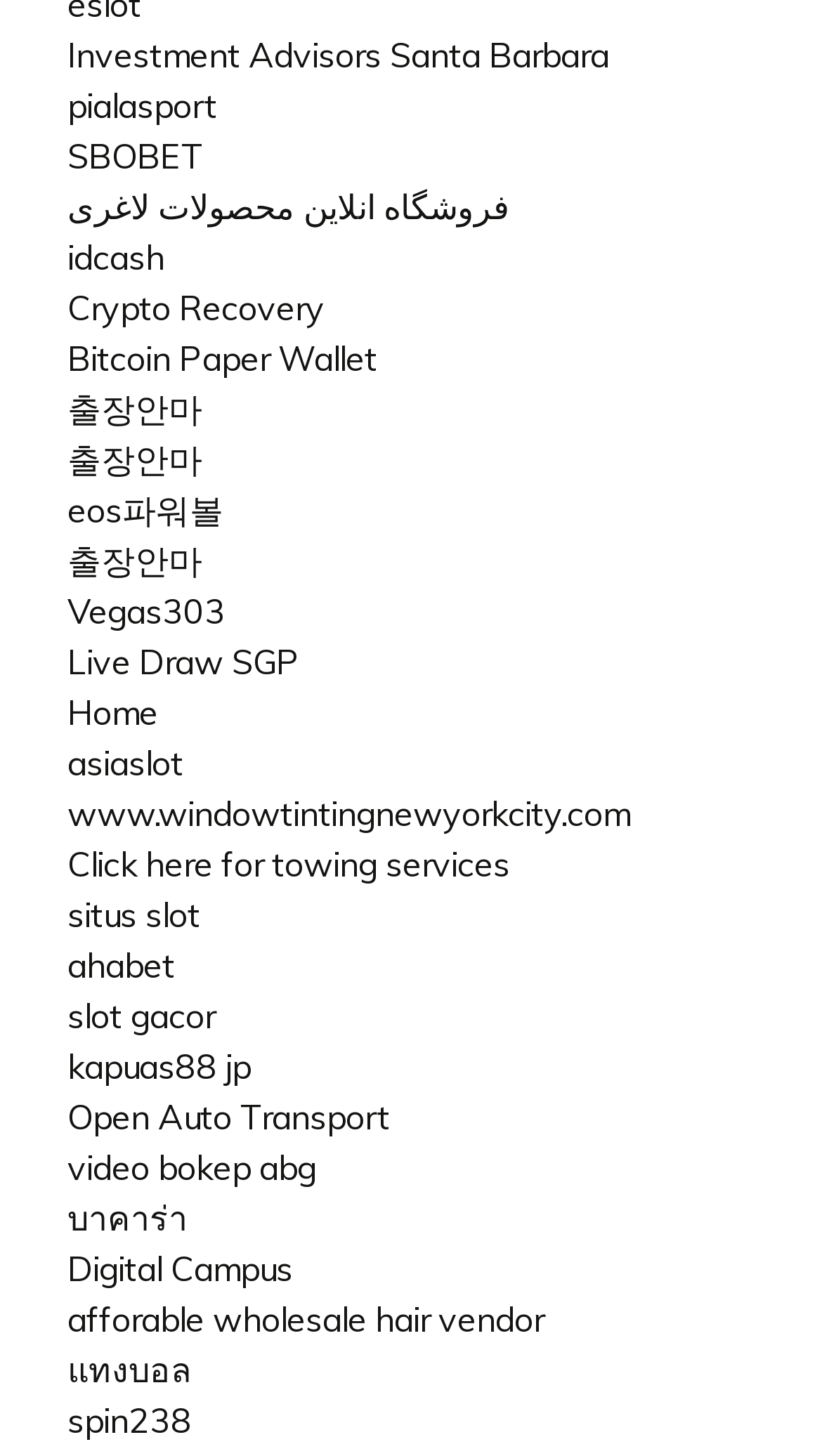Identify the bounding box coordinates for the UI element described as follows: "Crypto Recovery". Ensure the coordinates are four float numbers between 0 and 1, formatted as [left, top, right, bottom].

[0.082, 0.196, 0.395, 0.225]